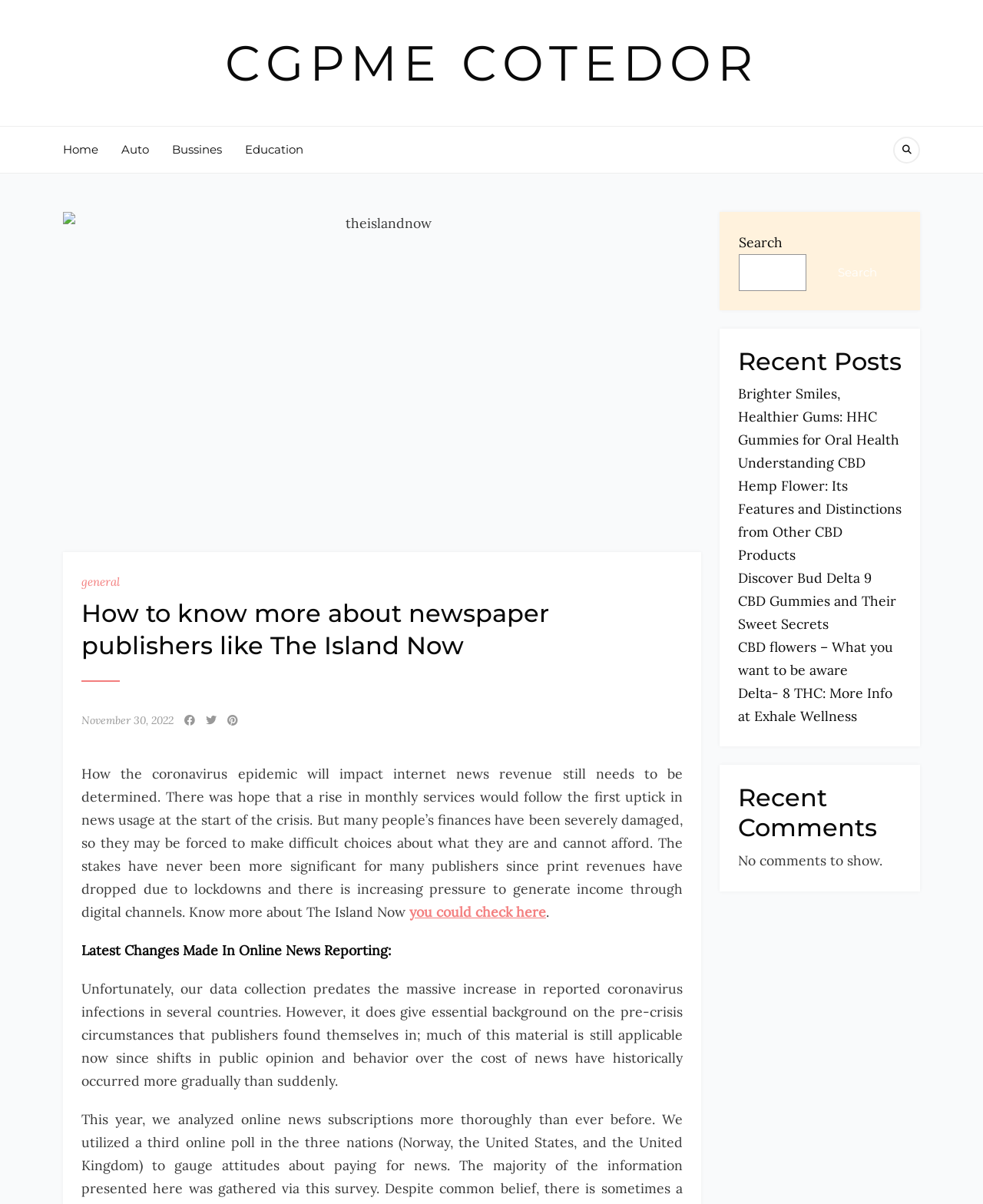What is the purpose of the search box? Please answer the question using a single word or phrase based on the image.

To search the website